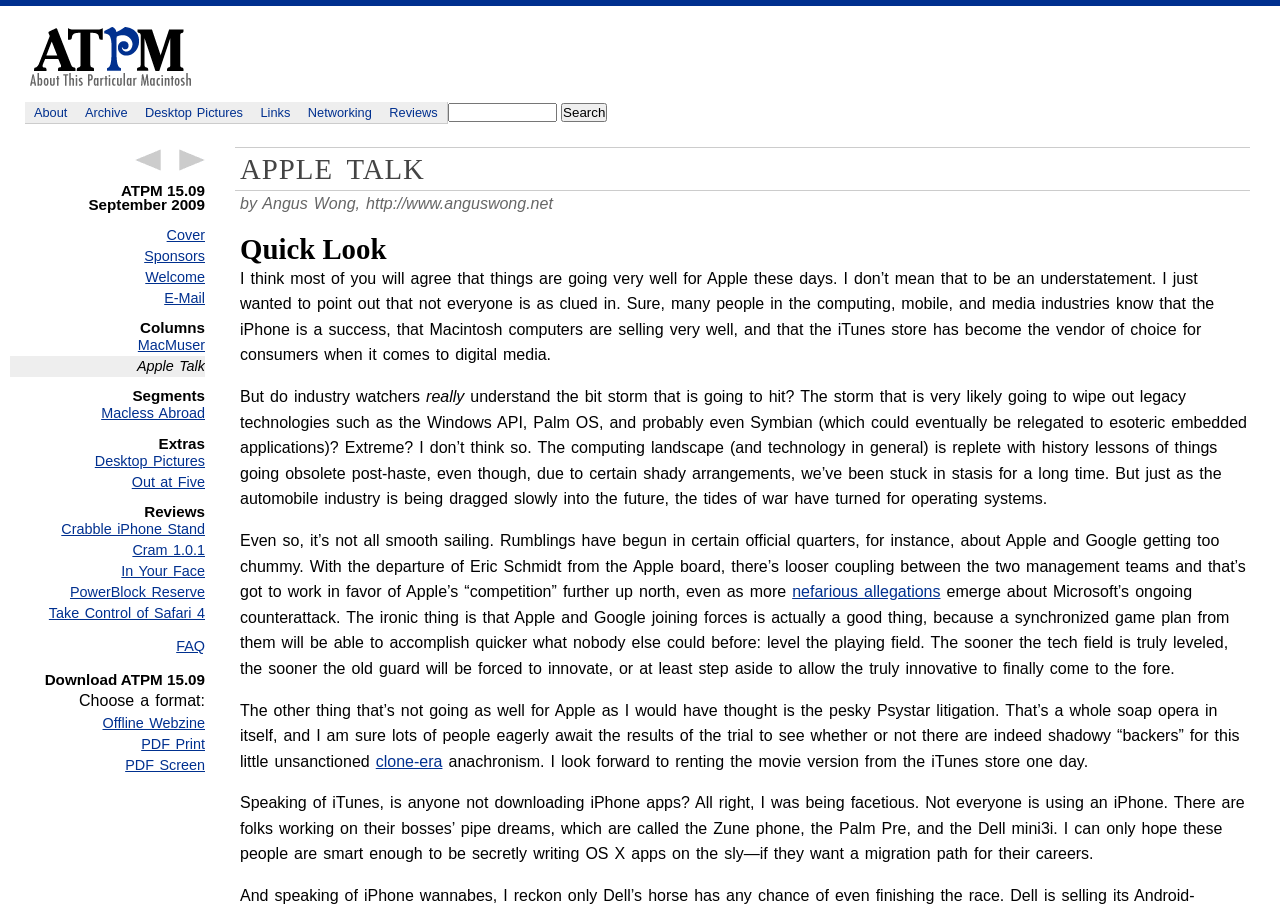Please provide the bounding box coordinates for the element that needs to be clicked to perform the instruction: "Search for something". The coordinates must consist of four float numbers between 0 and 1, formatted as [left, top, right, bottom].

[0.35, 0.113, 0.435, 0.134]